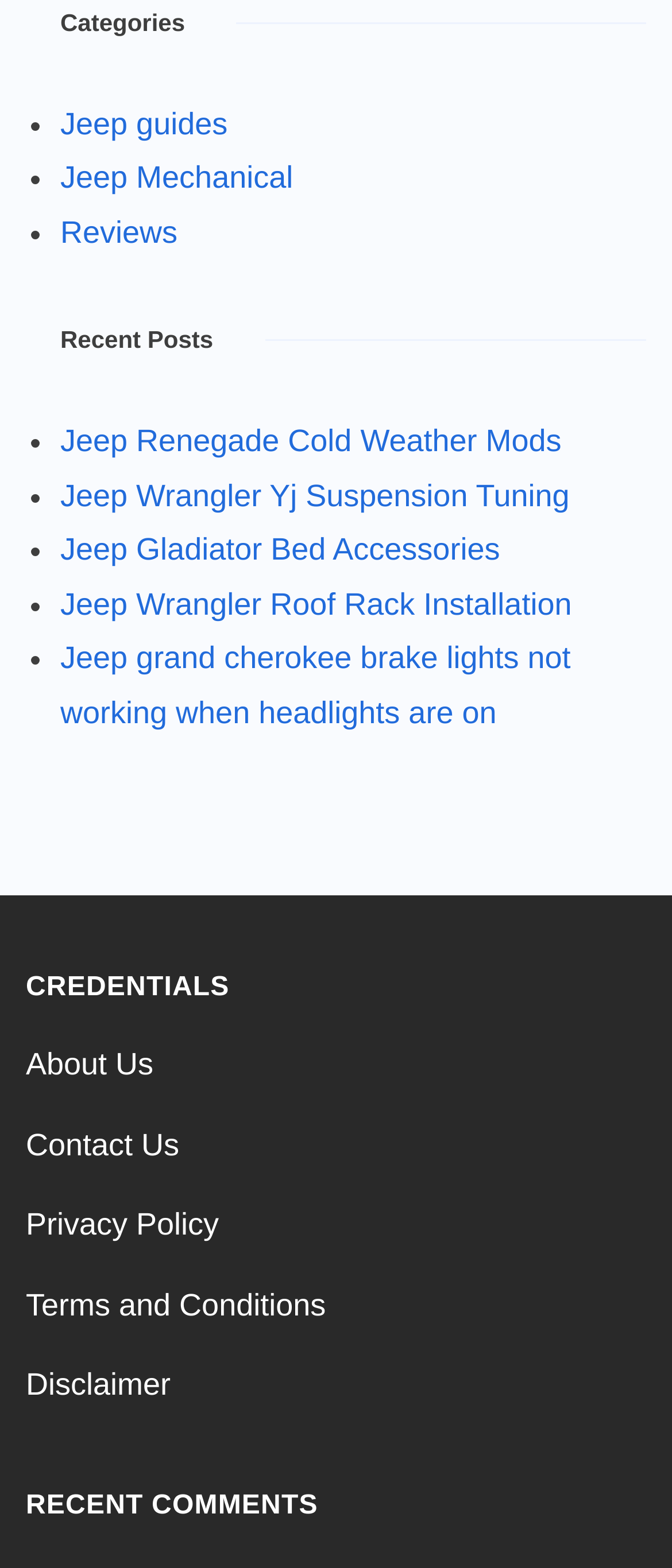Identify the bounding box coordinates of the clickable region necessary to fulfill the following instruction: "Go to Jeep Wrangler Yj Suspension Tuning". The bounding box coordinates should be four float numbers between 0 and 1, i.e., [left, top, right, bottom].

[0.09, 0.305, 0.848, 0.327]